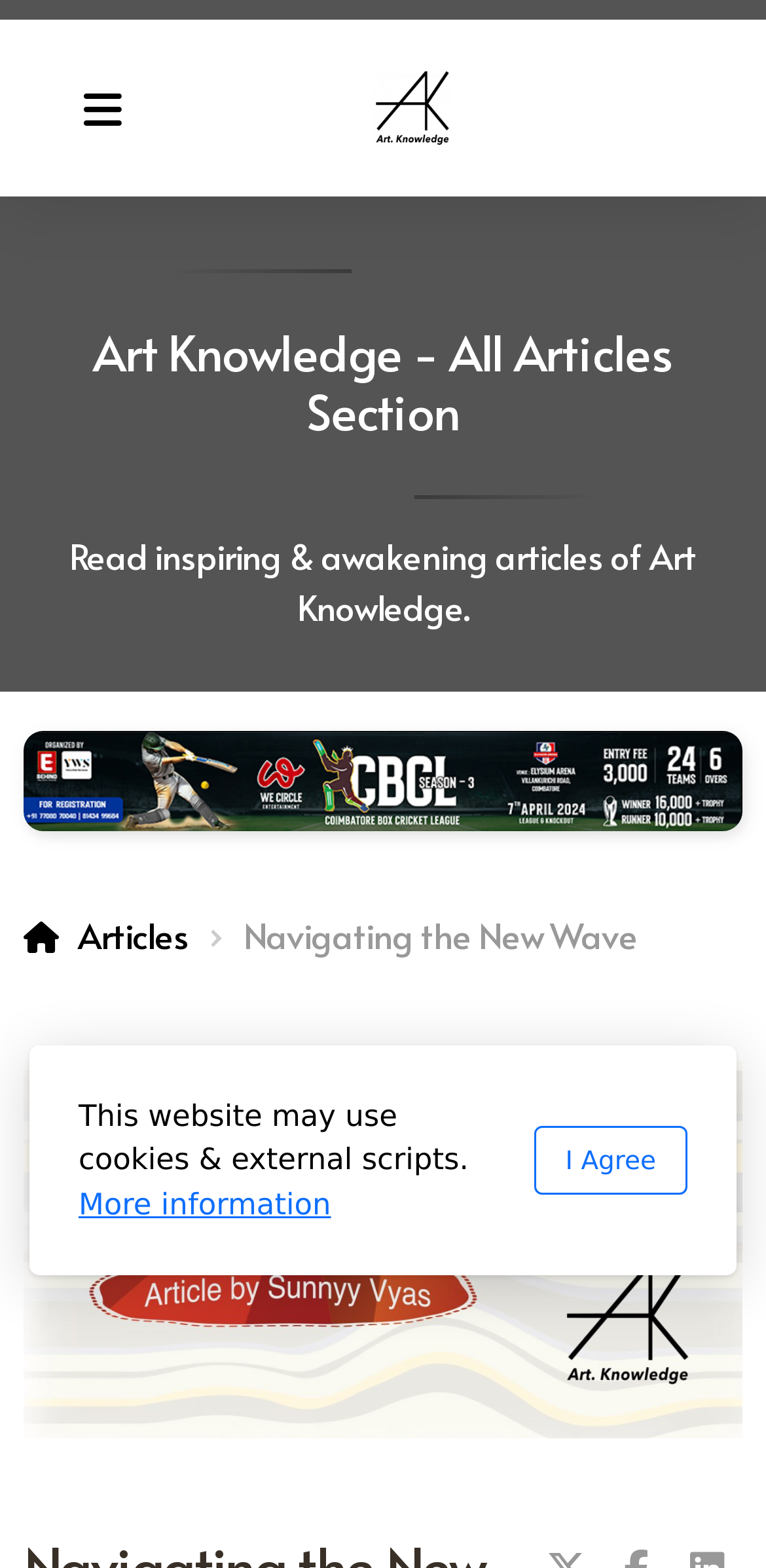Describe all the key features of the webpage in detail.

The webpage appears to be an article page from the "Art Knowledge" magazine and entertainment news portal. At the top left, there is a small icon () and a link to the portal's homepage. Next to it, there is a larger heading that reads "Art Knowledge - Magazine & Entertainment News Portal" accompanied by an image of the portal's logo.

Below the top section, there is a heading that says "Art Knowledge - All Articles Section" spanning almost the entire width of the page. Underneath, there is a brief description of the portal, stating that it features inspiring and awakening articles.

On the left side of the page, there is an image related to the "Coimbatore Box Cricket League". Above it, there is a link to the "Articles" section, and next to it, there is a heading that reads "Navigating the New Wave", which is also the title of the current article. Below the heading, there is a larger image related to the article.

At the bottom of the page, there is a notice stating that the website may use cookies and external scripts, with a link to "More information" and an "I Agree" button to the right.